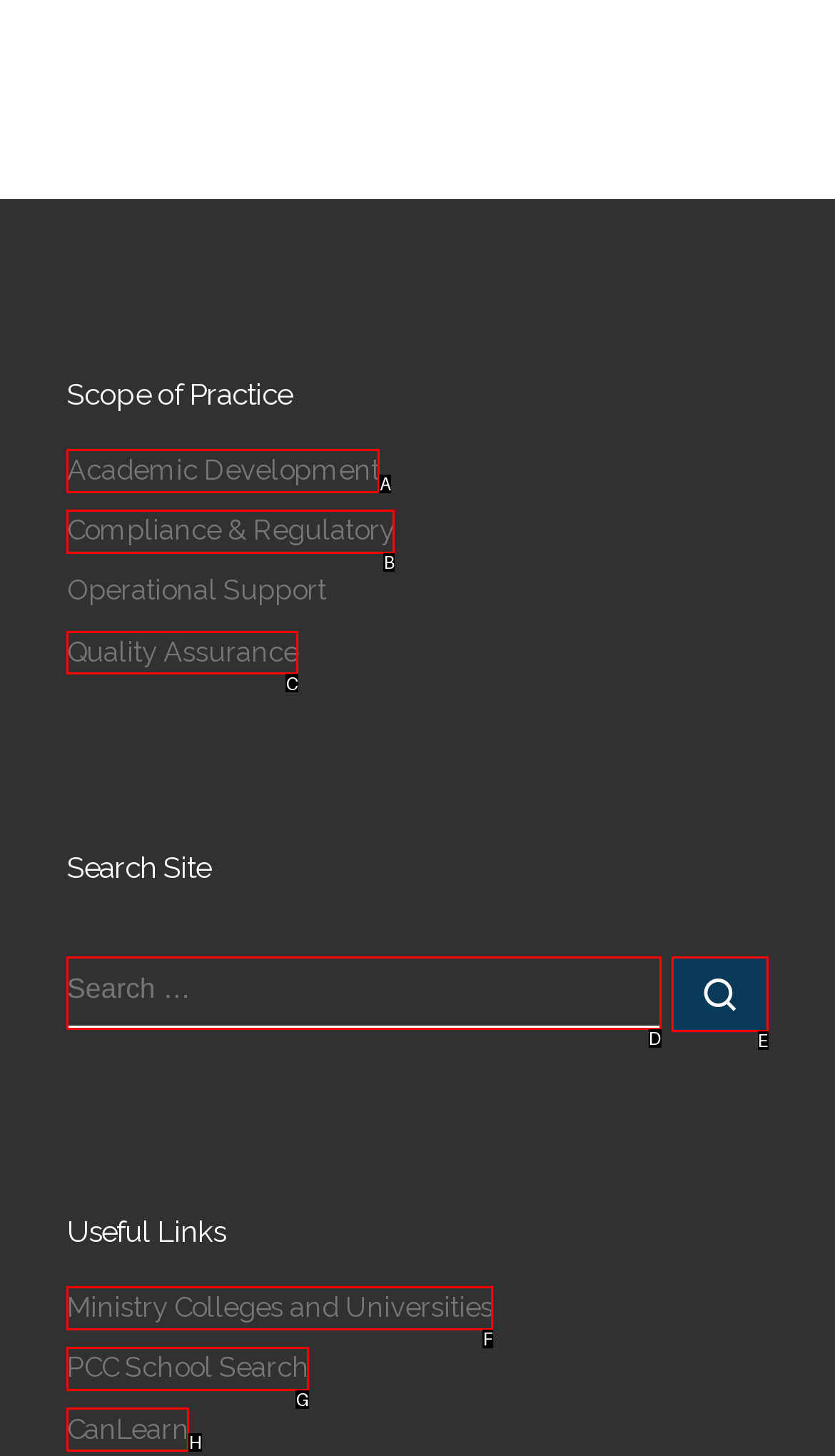Based on the description: PCC School Search
Select the letter of the corresponding UI element from the choices provided.

G